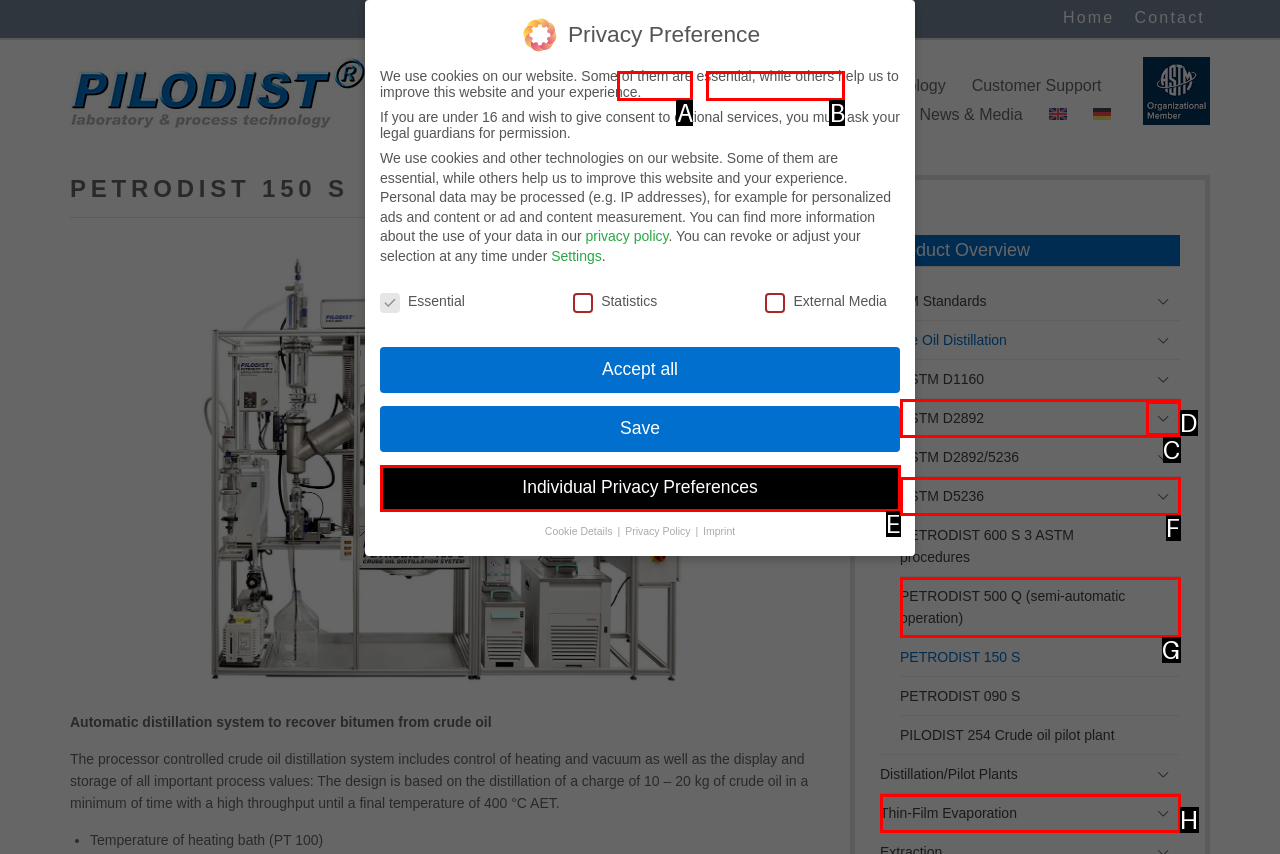Identify the letter of the UI element that corresponds to: About us
Respond with the letter of the option directly.

A